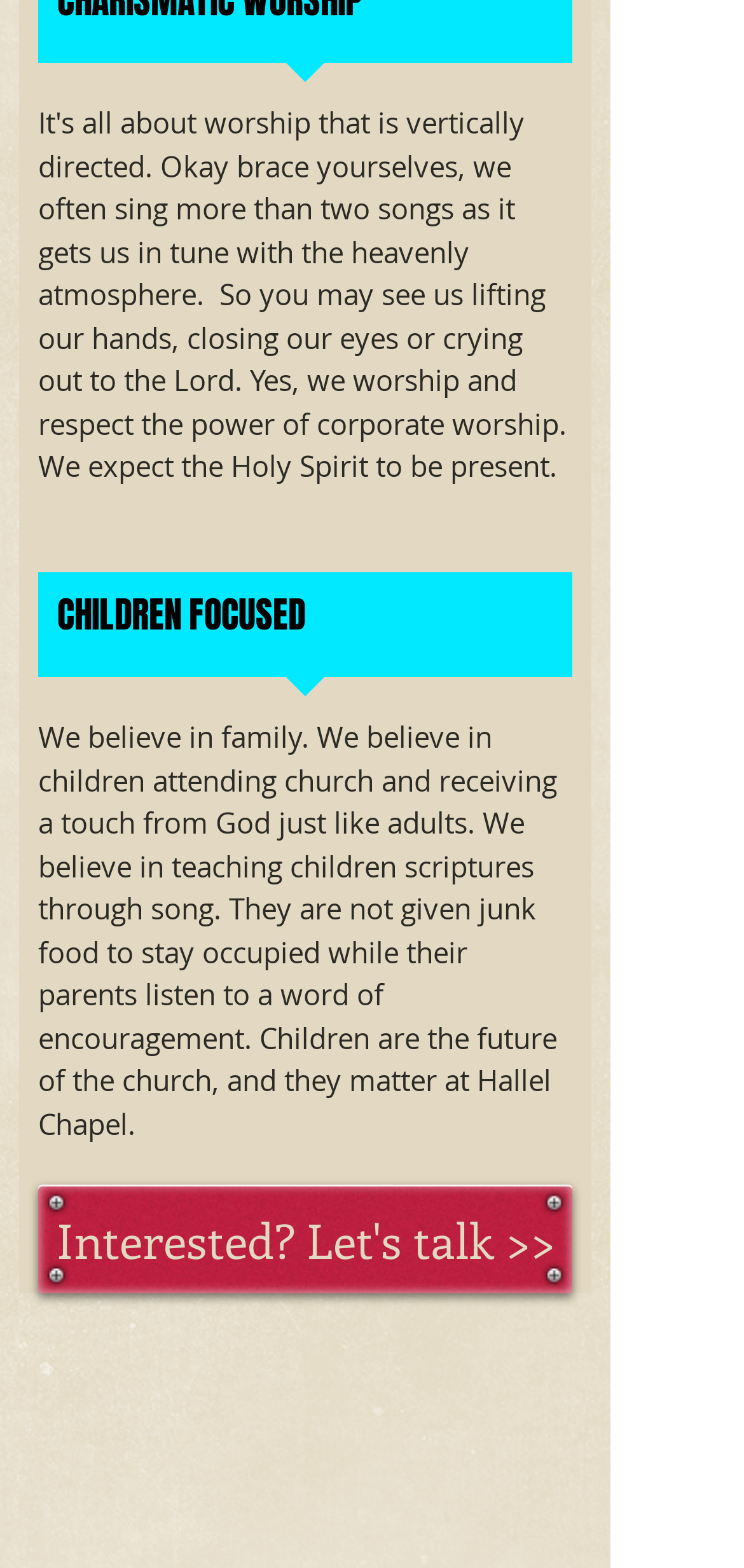Using the element description: "Interested? Let's talk >>", determine the bounding box coordinates for the specified UI element. The coordinates should be four float numbers between 0 and 1, [left, top, right, bottom].

[0.051, 0.755, 0.769, 0.825]